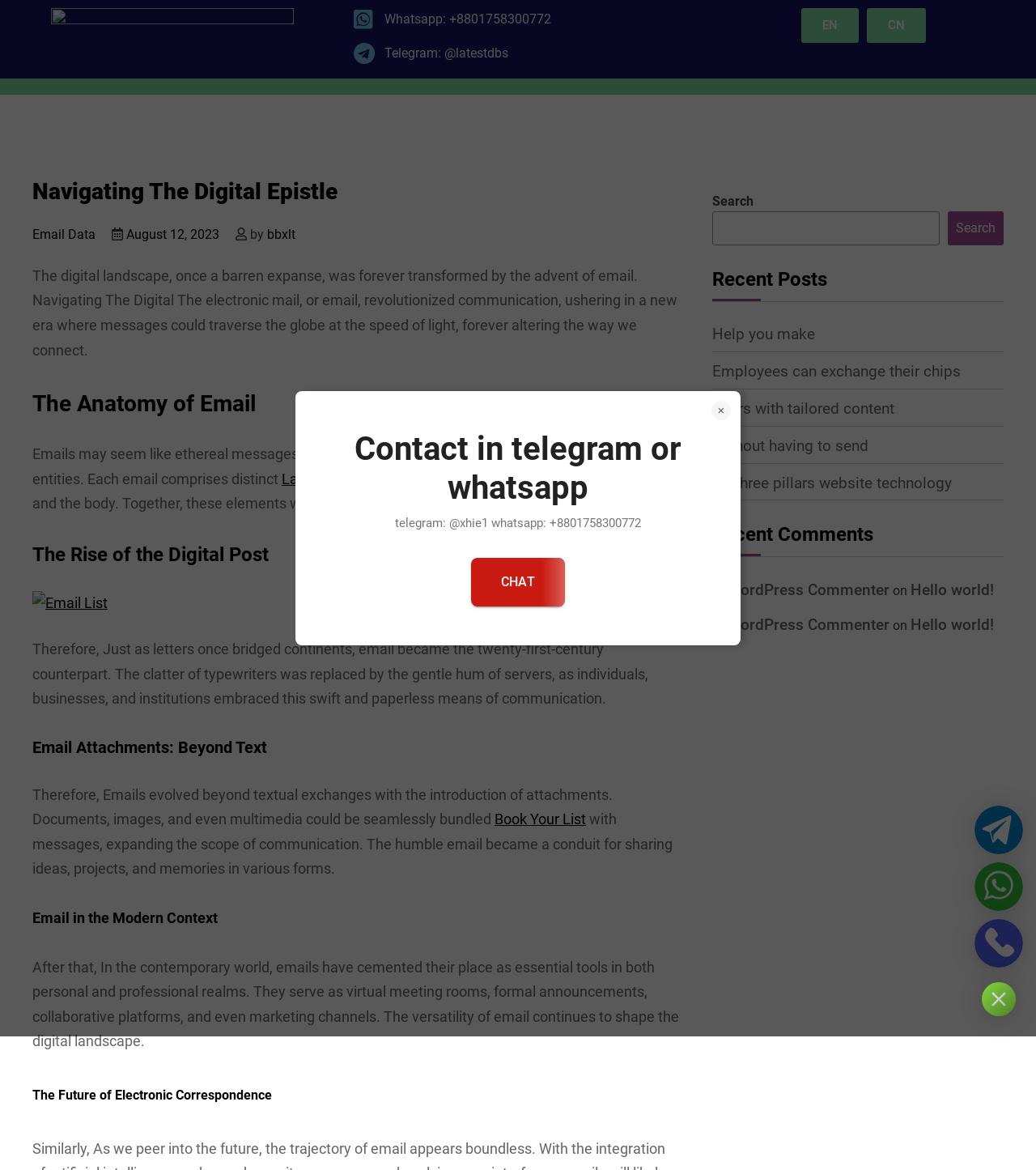How many headings are there on the webpage?
Refer to the screenshot and respond with a concise word or phrase.

7